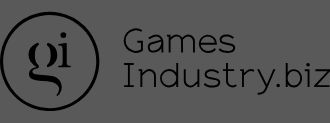What is the font style of the text?
Using the image provided, answer with just one word or phrase.

Modern, bold